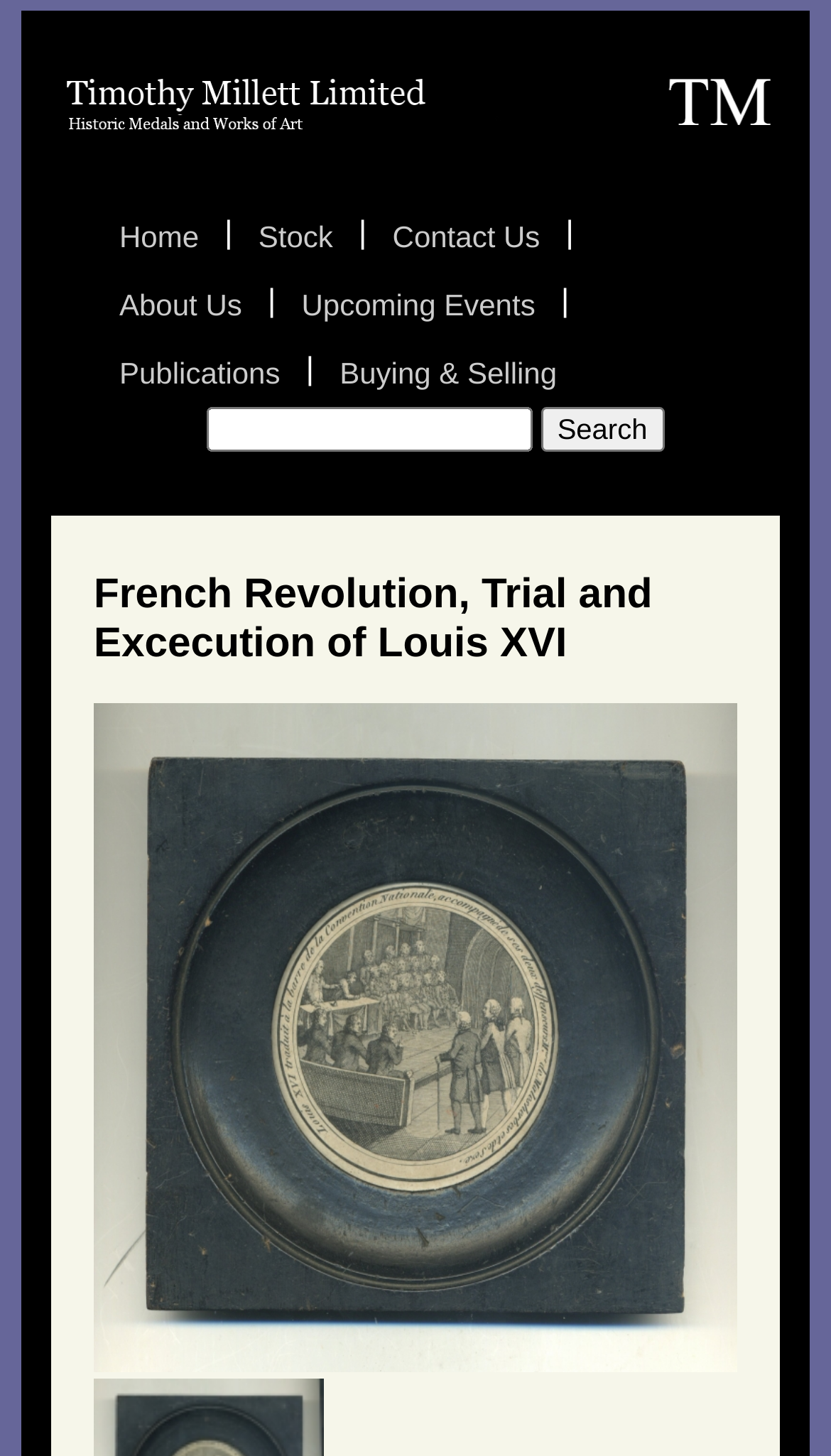What is the type of item being shown?
Examine the webpage screenshot and provide an in-depth answer to the question.

The image description mentions 'a pair of engravings', indicating that the item being shown is a pair of engravings related to the French Revolution.